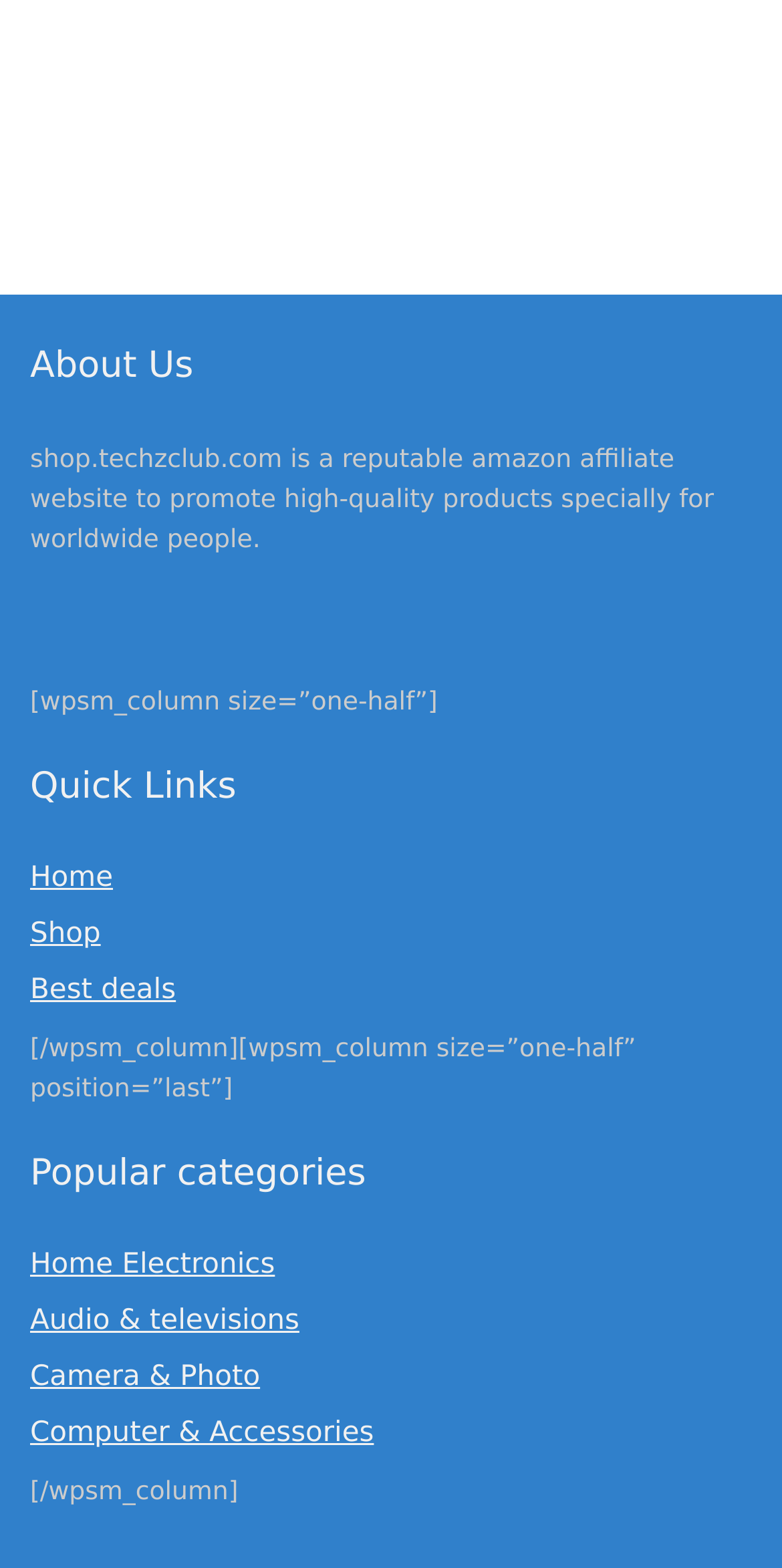What are the quick links provided? Based on the image, give a response in one word or a short phrase.

Home, Shop, Best deals